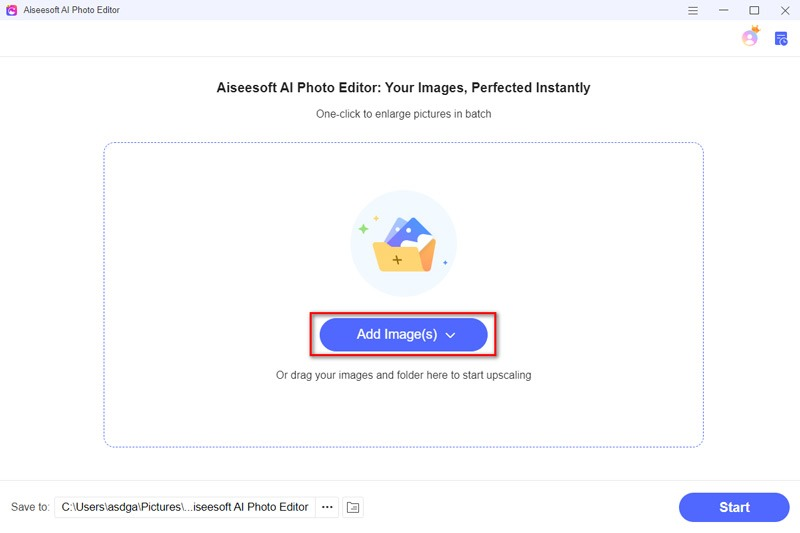How can users upload photos?
We need a detailed and exhaustive answer to the question. Please elaborate.

Users can either click the 'Add Image(s)' button or drag their images and folders directly into the designated area to begin the upscaling process, as indicated by the icon depicting images within a folder.